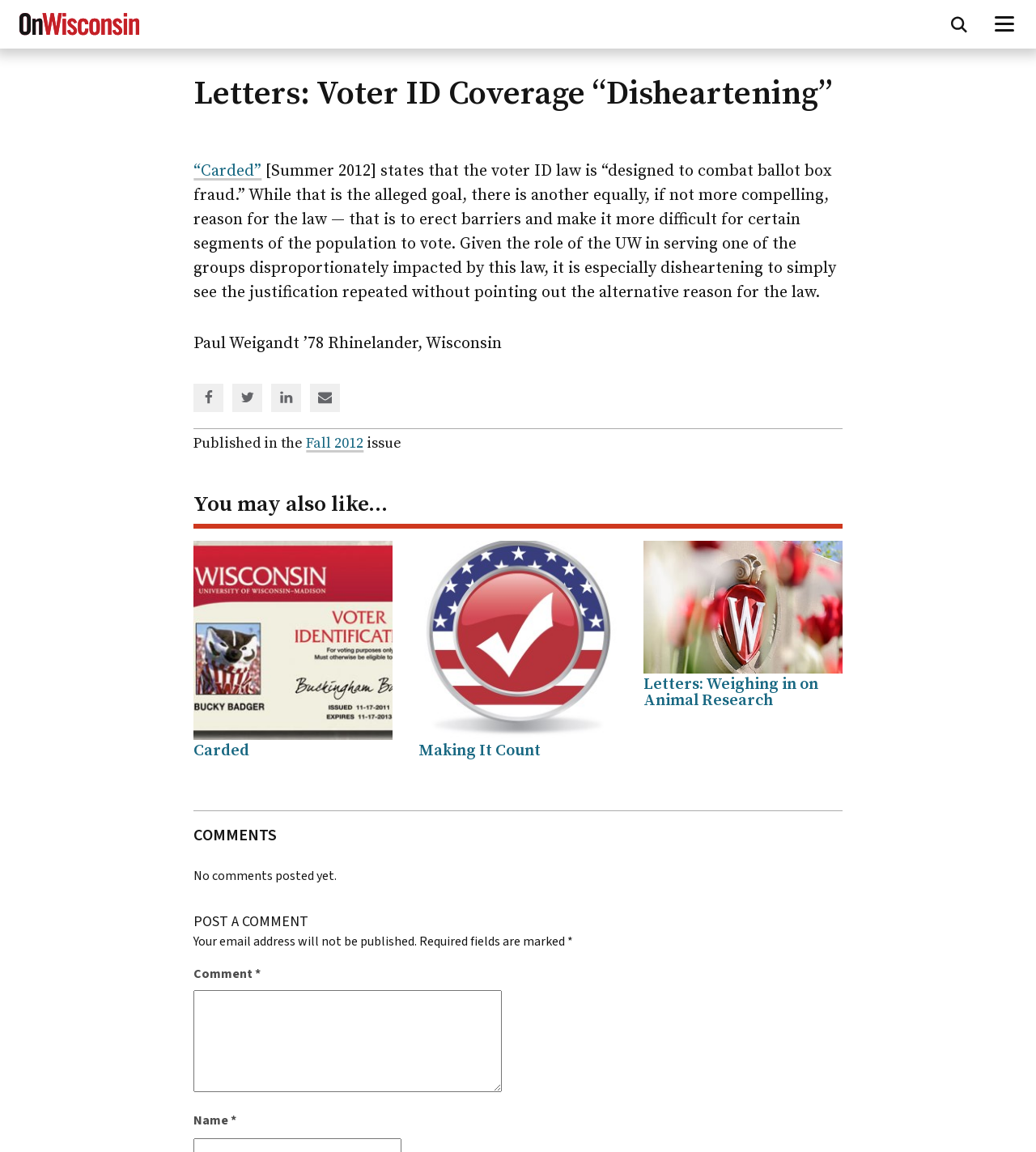Identify the bounding box coordinates of the area that should be clicked in order to complete the given instruction: "Share the article on Facebook". The bounding box coordinates should be four float numbers between 0 and 1, i.e., [left, top, right, bottom].

[0.195, 0.338, 0.209, 0.354]